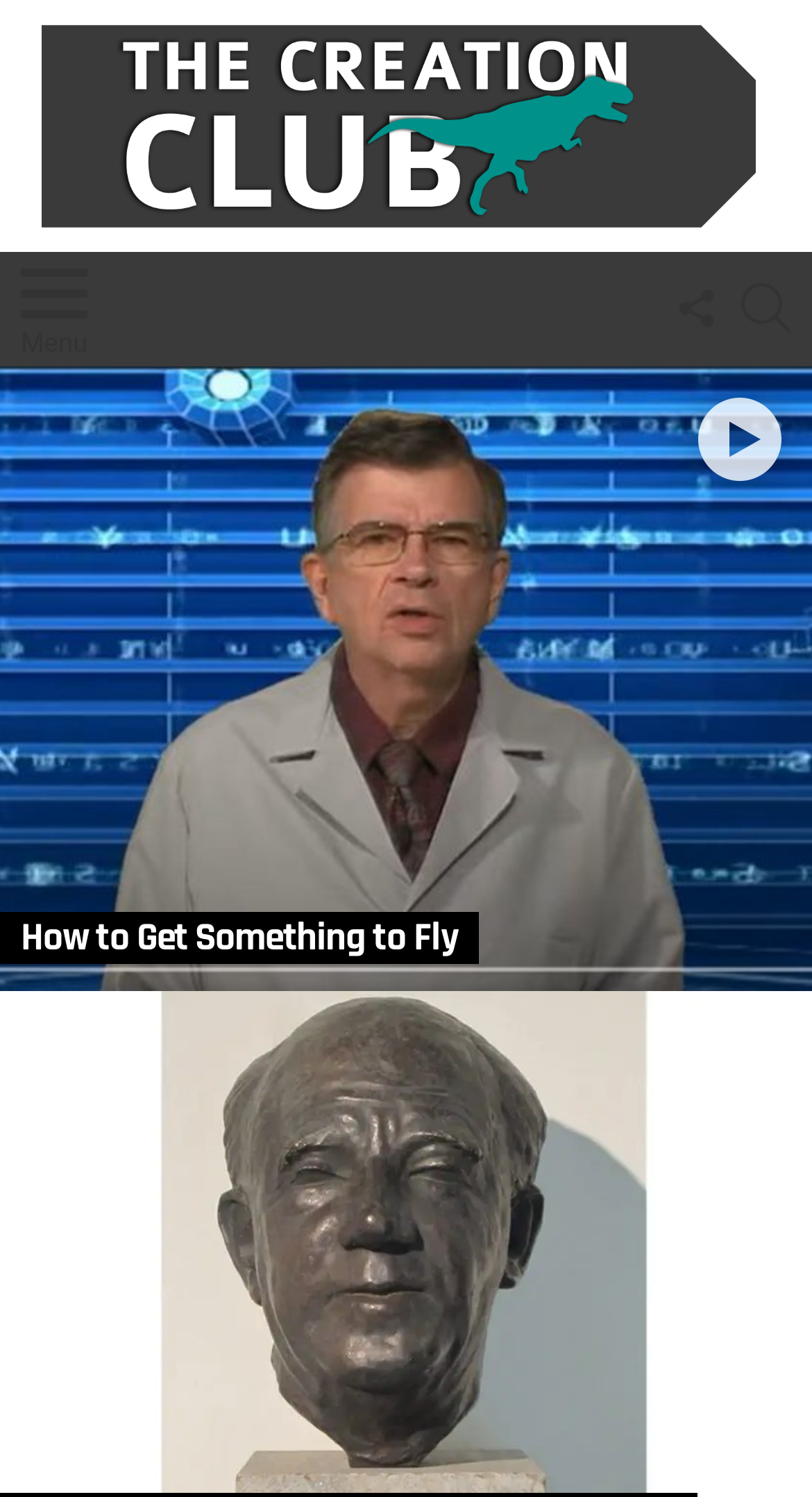Extract the bounding box coordinates of the UI element described: "Search". Provide the coordinates in the format [left, top, right, bottom] with values ranging from 0 to 1.

[0.913, 0.178, 0.974, 0.234]